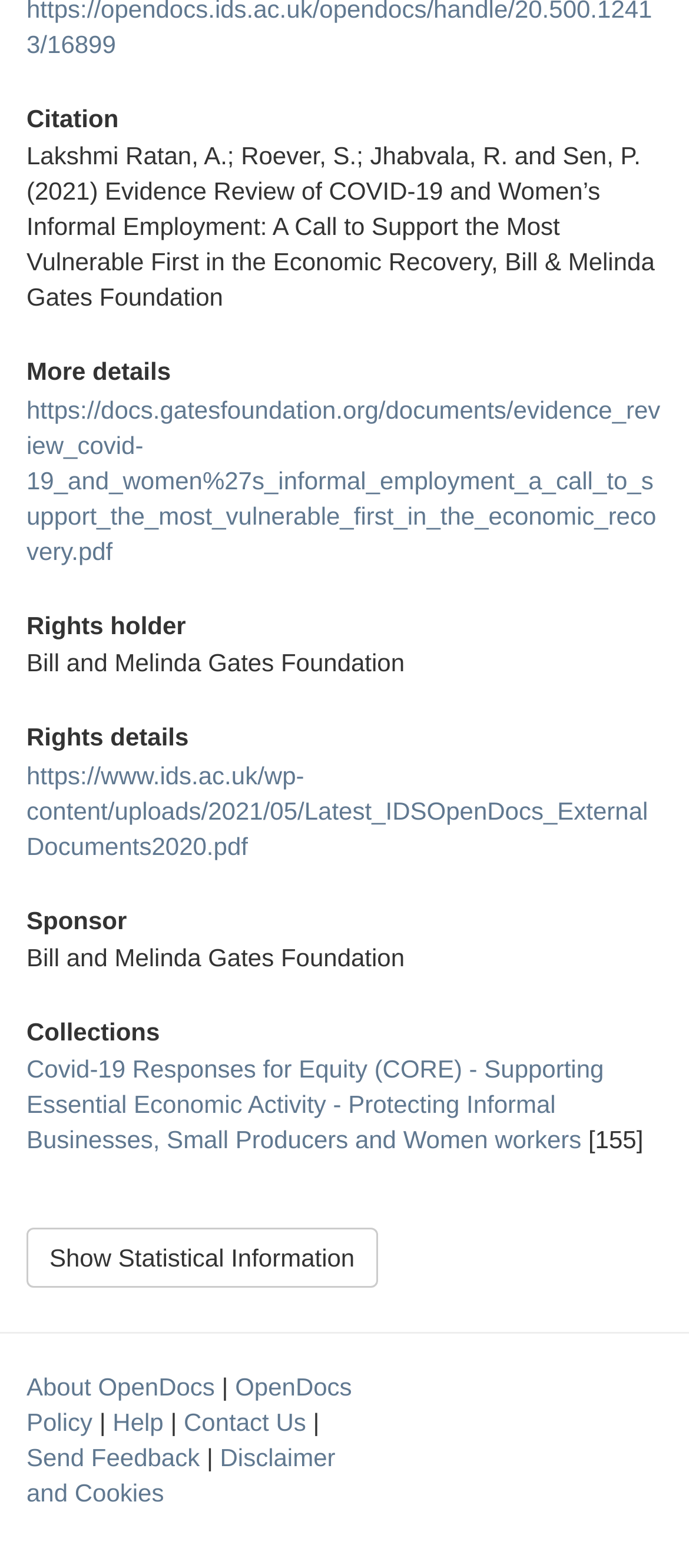Specify the bounding box coordinates of the area that needs to be clicked to achieve the following instruction: "call customer service".

None